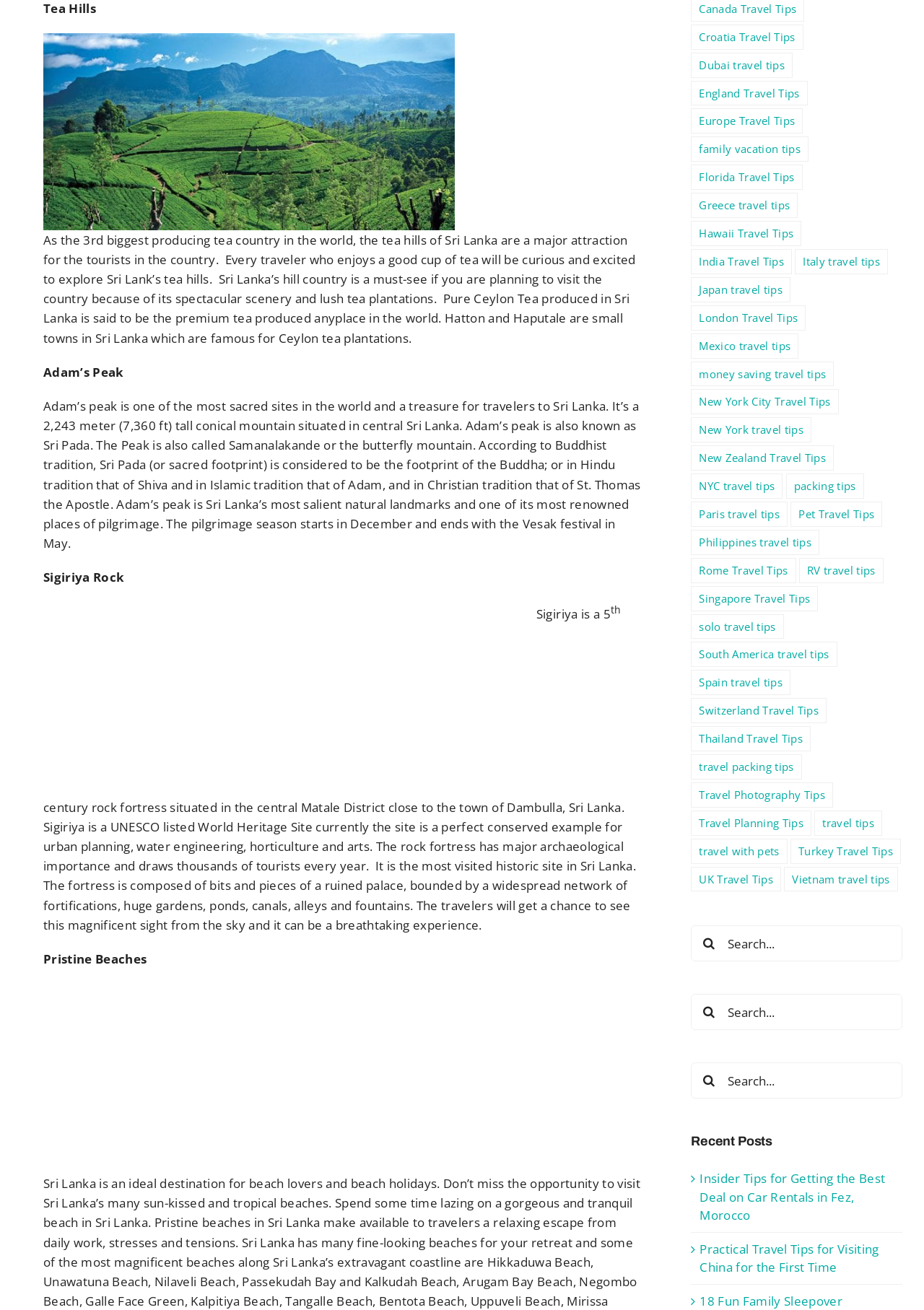What is Sigiriya Rock? Based on the screenshot, please respond with a single word or phrase.

A 5th century rock fortress